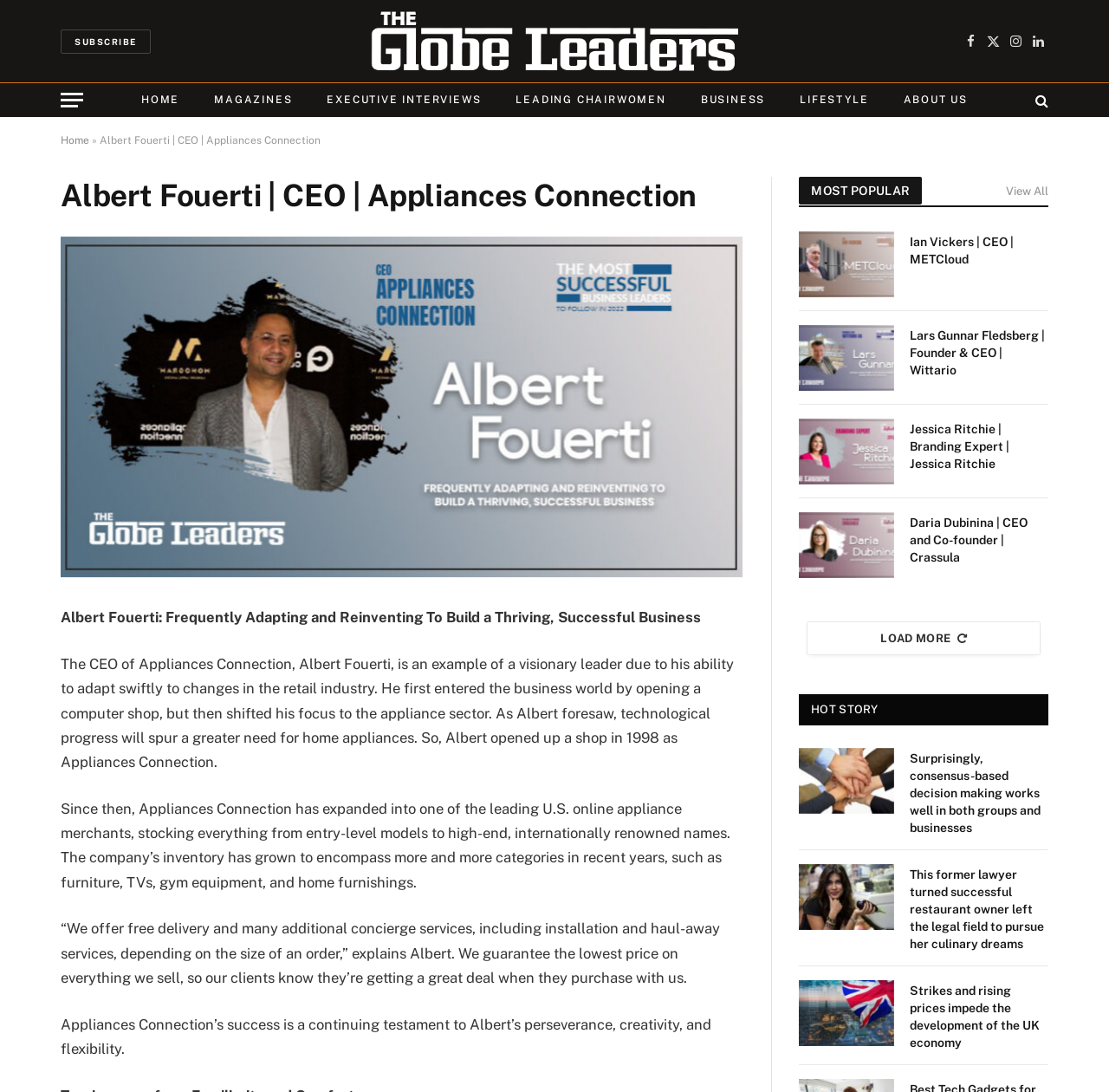Identify the coordinates of the bounding box for the element that must be clicked to accomplish the instruction: "Click California Detox logo".

None